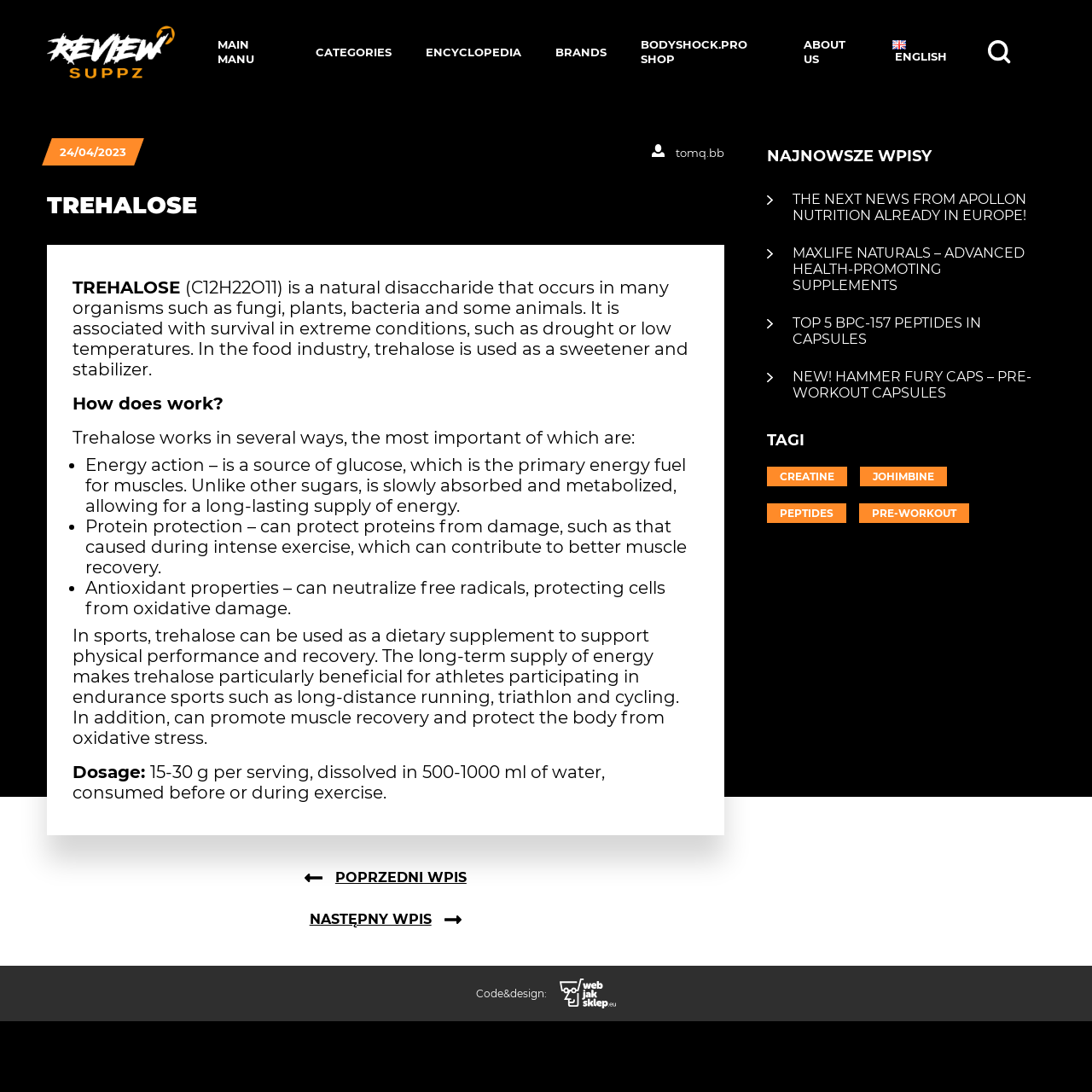Identify the bounding box coordinates of the section that should be clicked to achieve the task described: "Toggle the search".

None